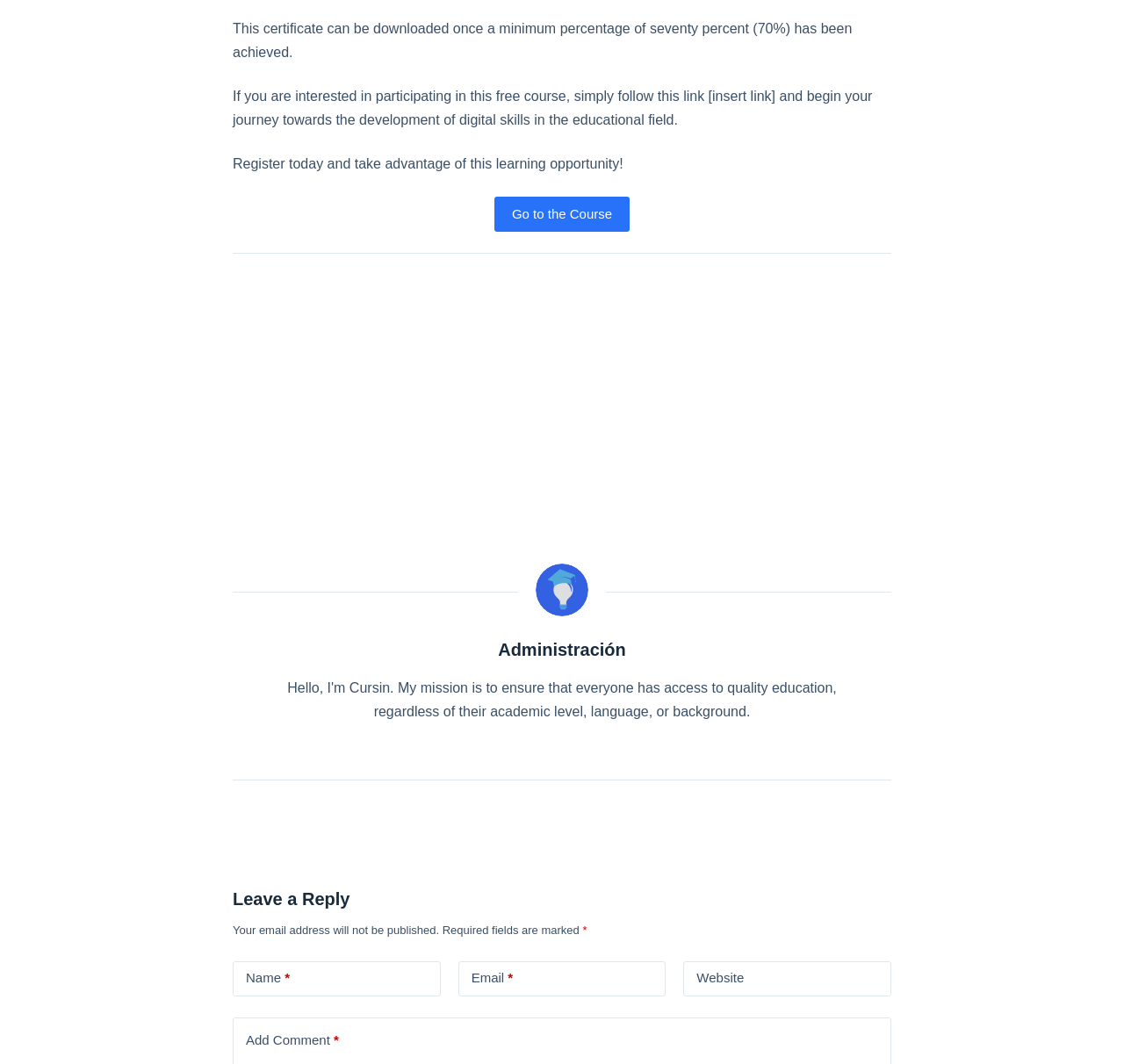From the image, can you give a detailed response to the question below:
What is the minimum percentage required to download the certificate?

The minimum percentage required to download the certificate is mentioned in the first static text element, which says 'This certificate can be downloaded once a minimum percentage of seventy percent (70%) has been achieved.'